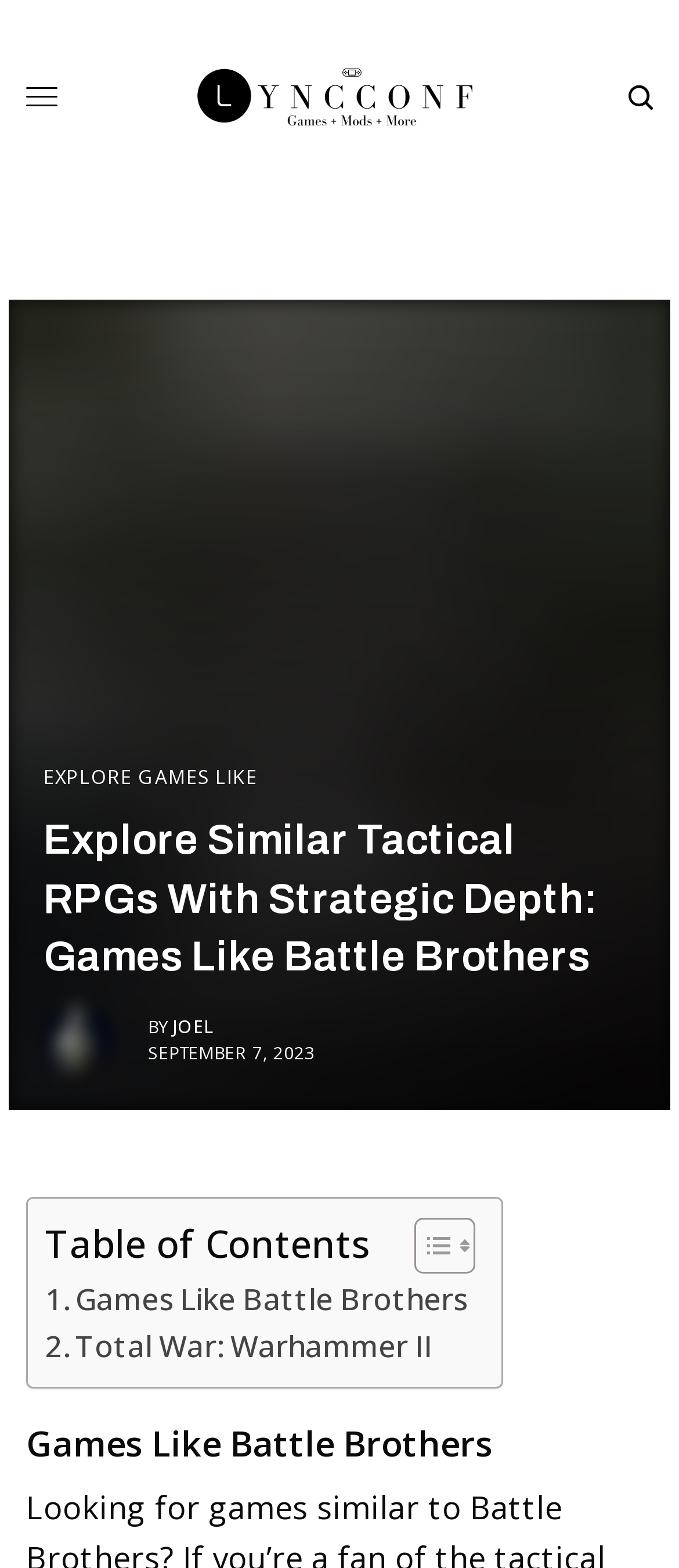Provide a single word or phrase answer to the question: 
Who is the author of the article?

JOEL